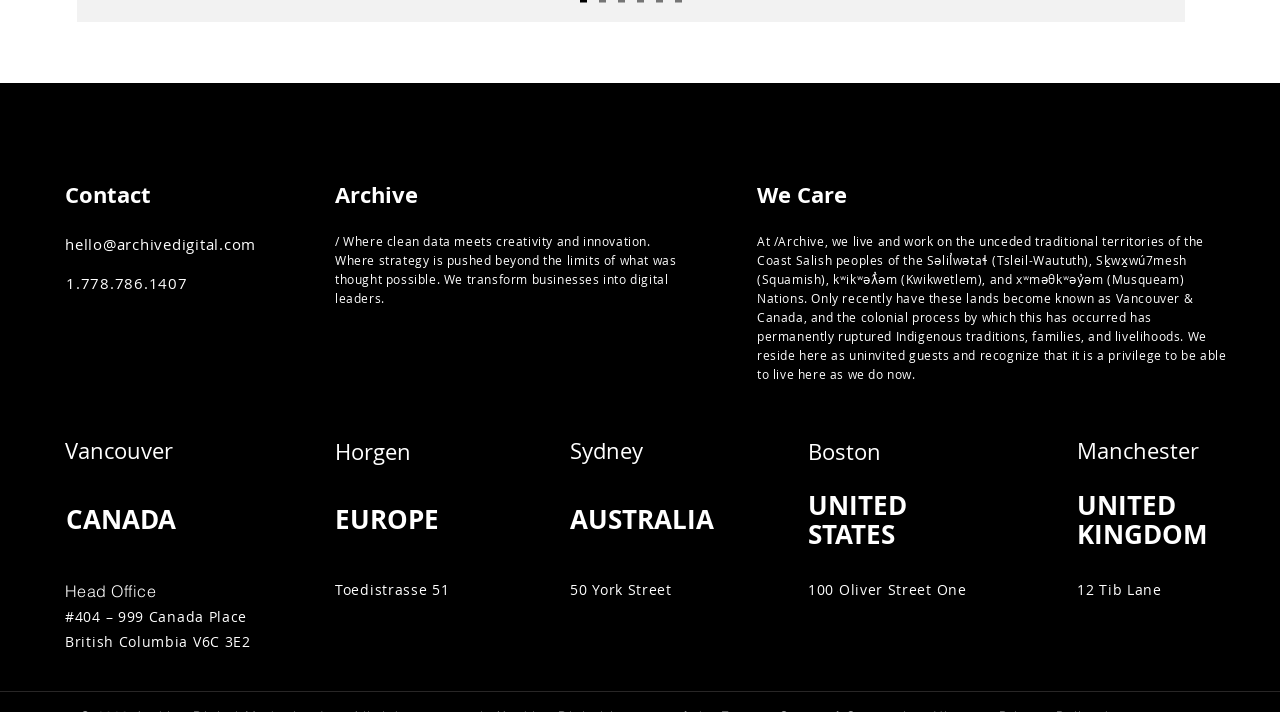With reference to the image, please provide a detailed answer to the following question: How many social media platforms are listed?

I found the social media platforms by looking at the list element with the text 'Social Bar'. It contains four link elements with the texts 'Facebook', 'Twitter', 'Instagram', and 'LinkedIn', which suggests that there are four social media platforms listed.